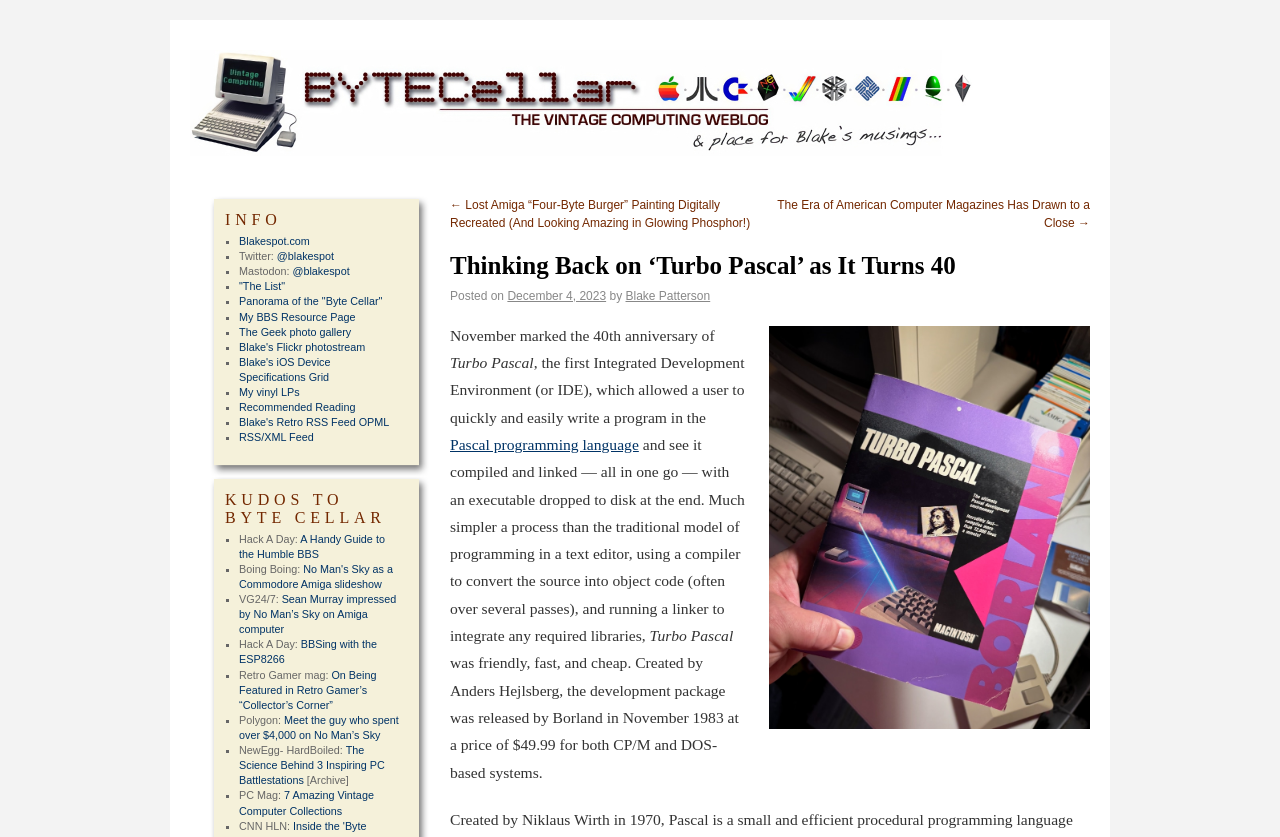Please determine the bounding box coordinates for the element with the description: "alt="ByteCellar Logo"".

[0.148, 0.06, 0.883, 0.186]